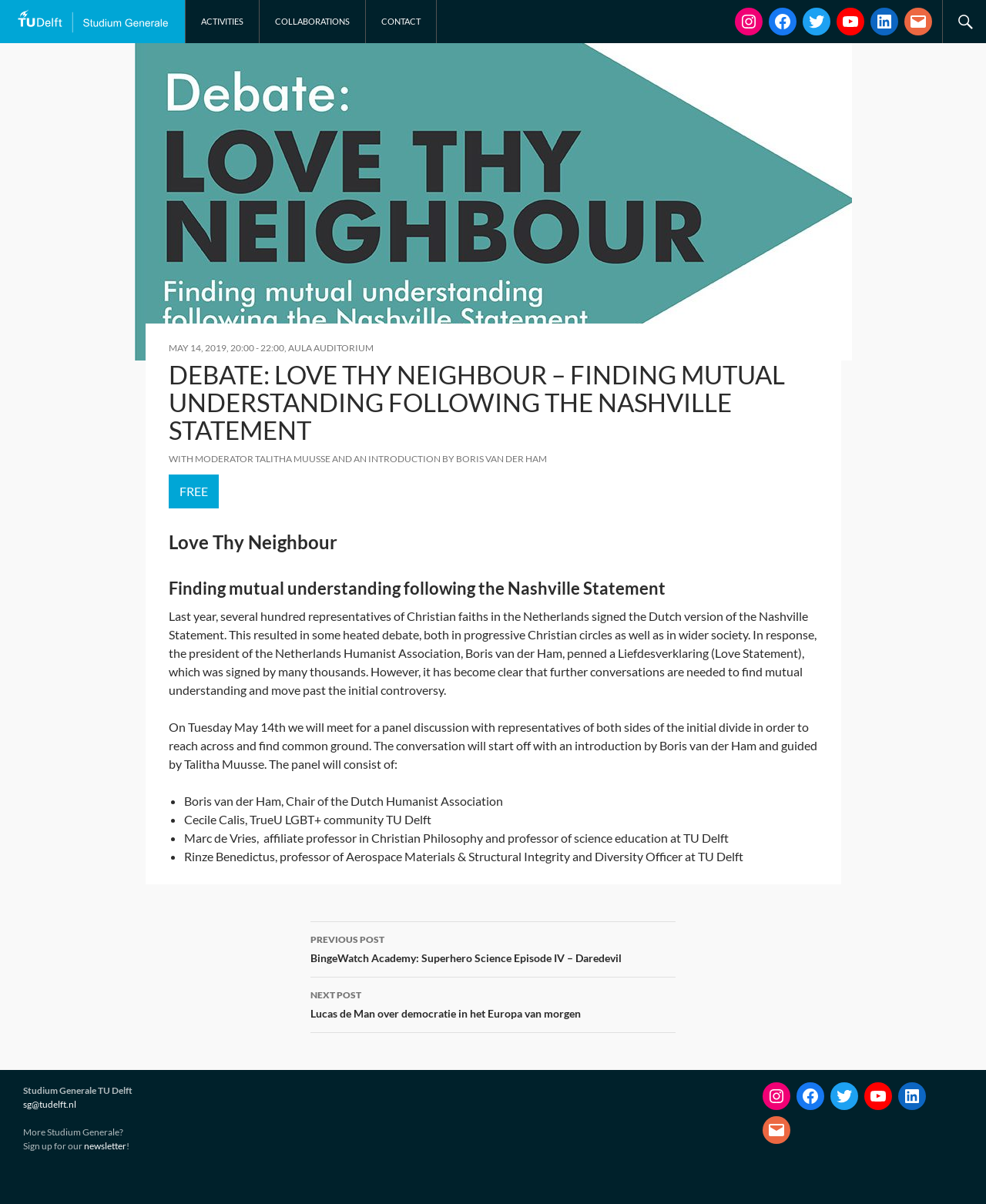Given the element description aria-label="Instagram: https://www.instagram.com/sgtudelft/", identify the bounding box coordinates for the UI element on the webpage screenshot. The format should be (top-left x, top-left y, bottom-right x, bottom-right y), with values between 0 and 1.

[0.745, 0.006, 0.773, 0.029]